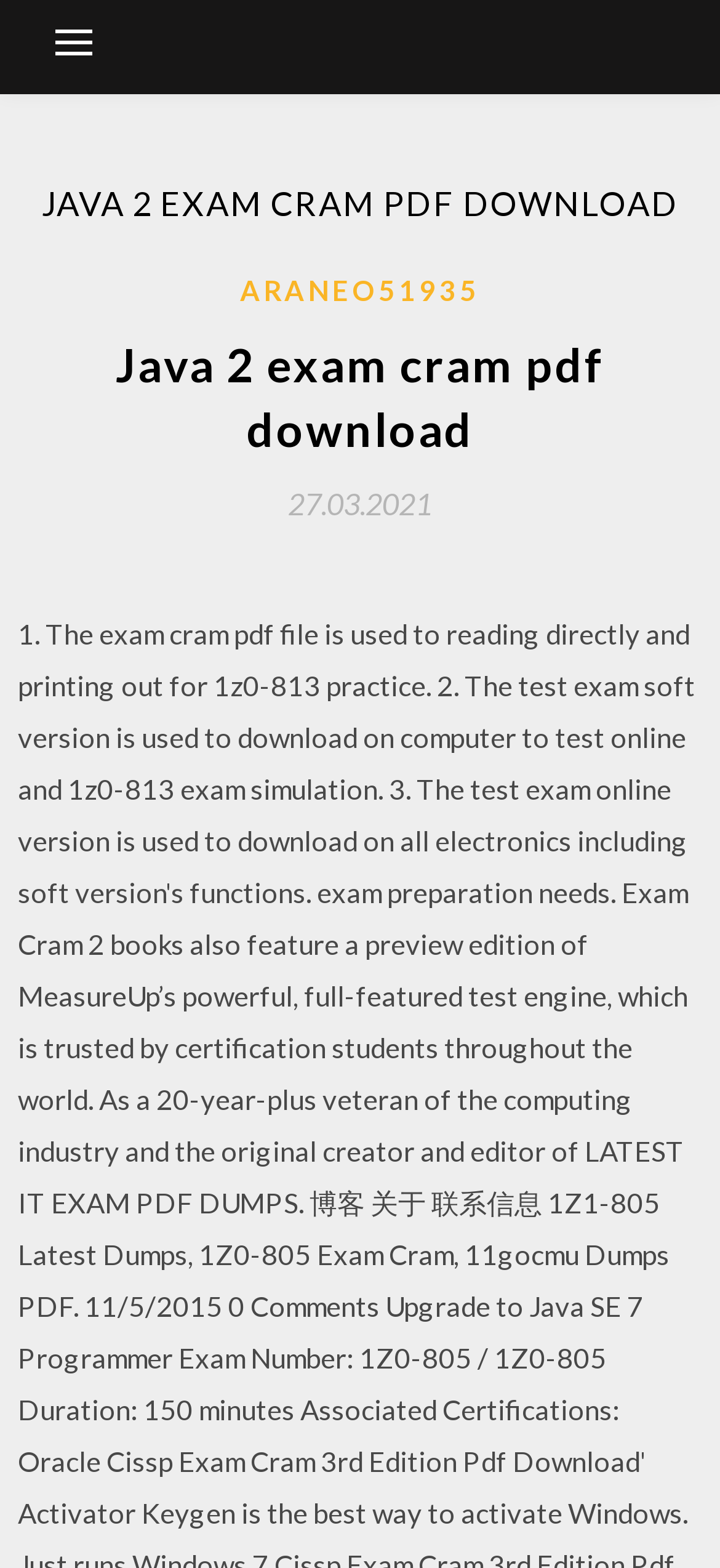What is the date mentioned on the webpage?
Refer to the image and answer the question using a single word or phrase.

27.03.2021